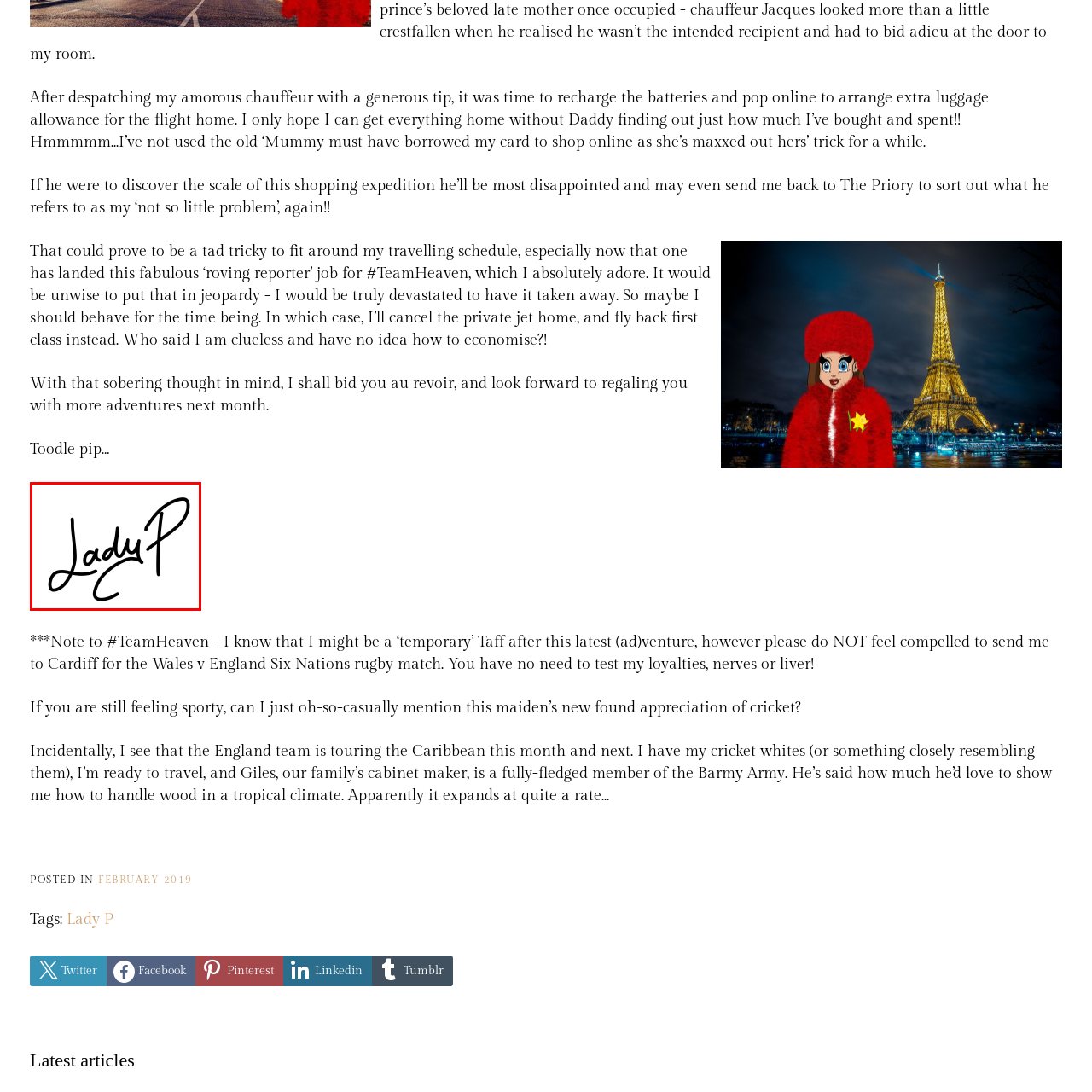Direct your attention to the zone enclosed by the orange box, What is the context of the surrounding text? 
Give your response in a single word or phrase.

Adventures and experiences